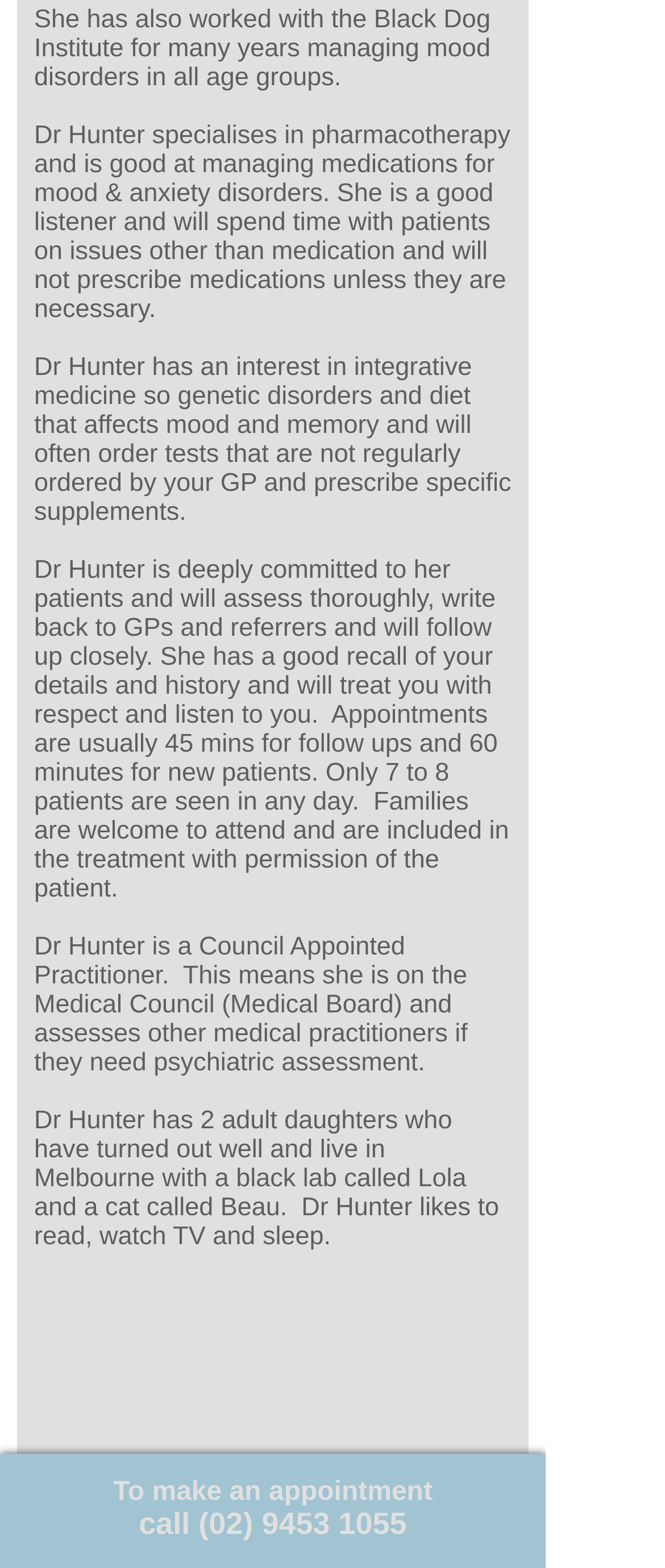Please answer the following question using a single word or phrase: 
How many patients does Dr. Hunter see in a day?

7 to 8